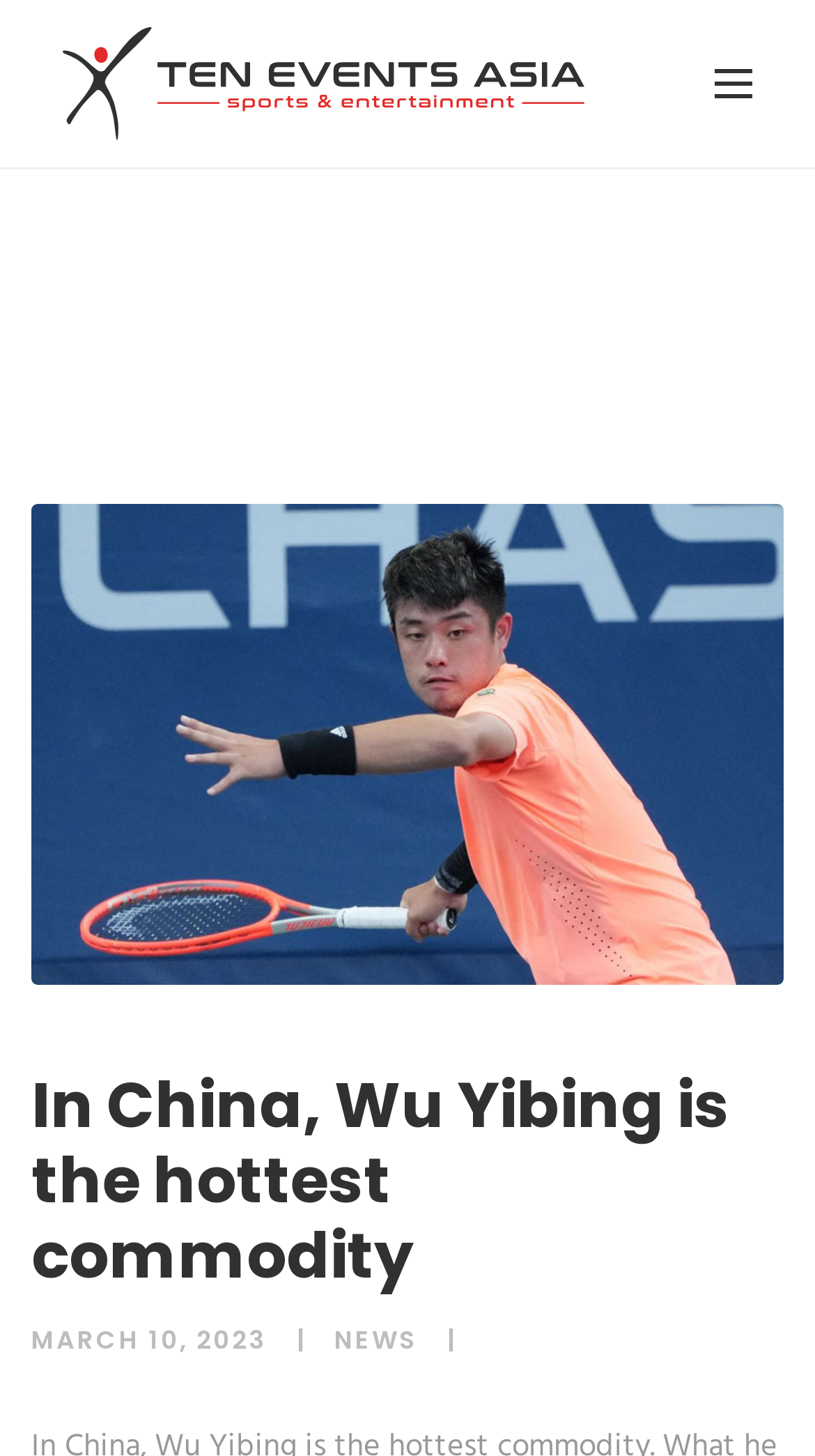Illustrate the webpage's structure and main components comprehensively.

The webpage is about Wu Yibing, a Chinese tennis player, and his recent achievements. At the top of the page, there is a layout table that spans the entire width. Within this table, there are two links, one on the left and one on the right, with the left link containing an image. 

Below the layout table, there is a heading that reads "In China, Wu Yibing is the hottest commodity", which is prominently displayed and takes up most of the width. 

Underneath the heading, there is a static text element that displays the date "MARCH 10, 2023". To the right of the date, there is a link labeled "NEWS".